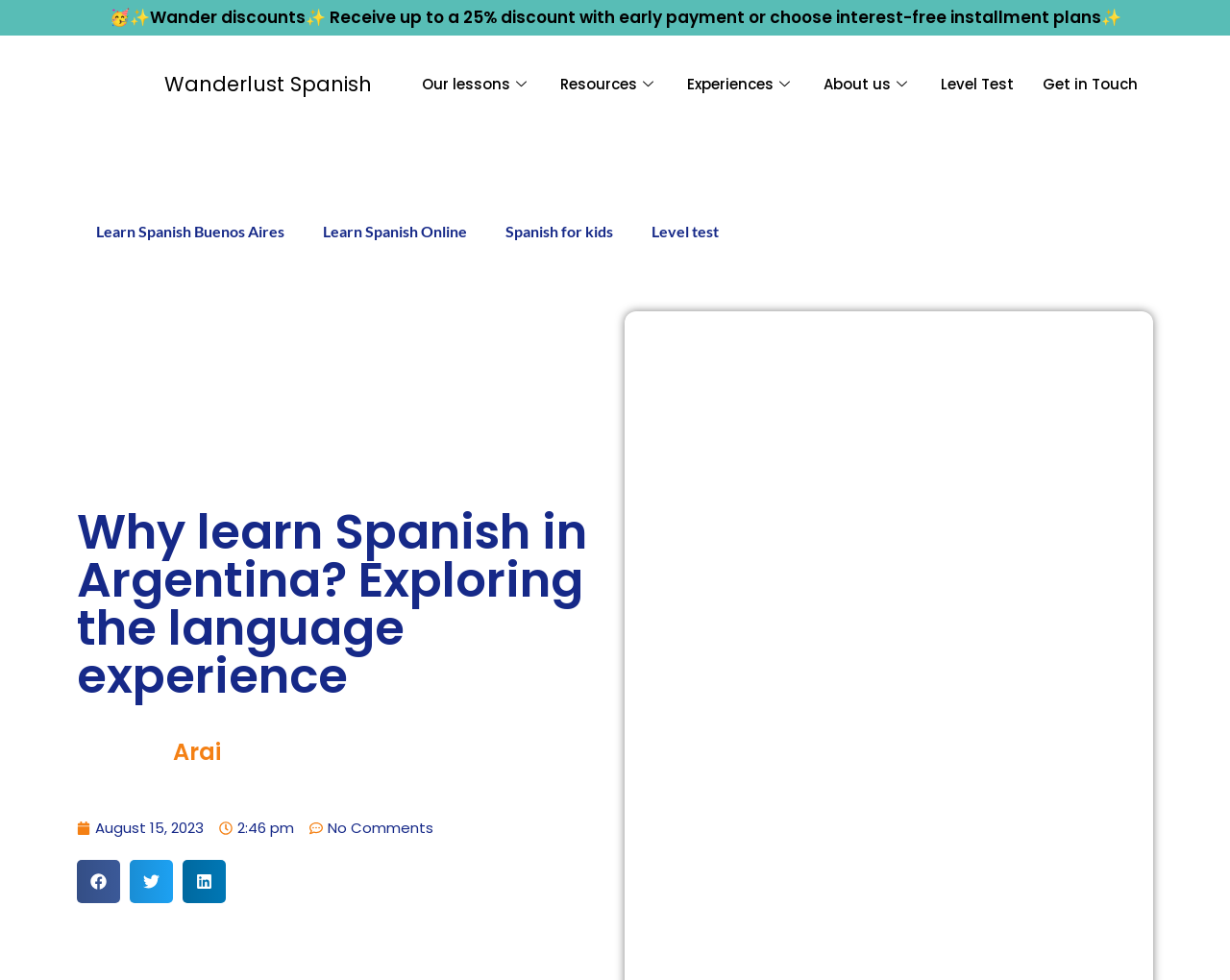Could you indicate the bounding box coordinates of the region to click in order to complete this instruction: "Learn Spanish in Buenos Aires".

[0.062, 0.213, 0.247, 0.258]